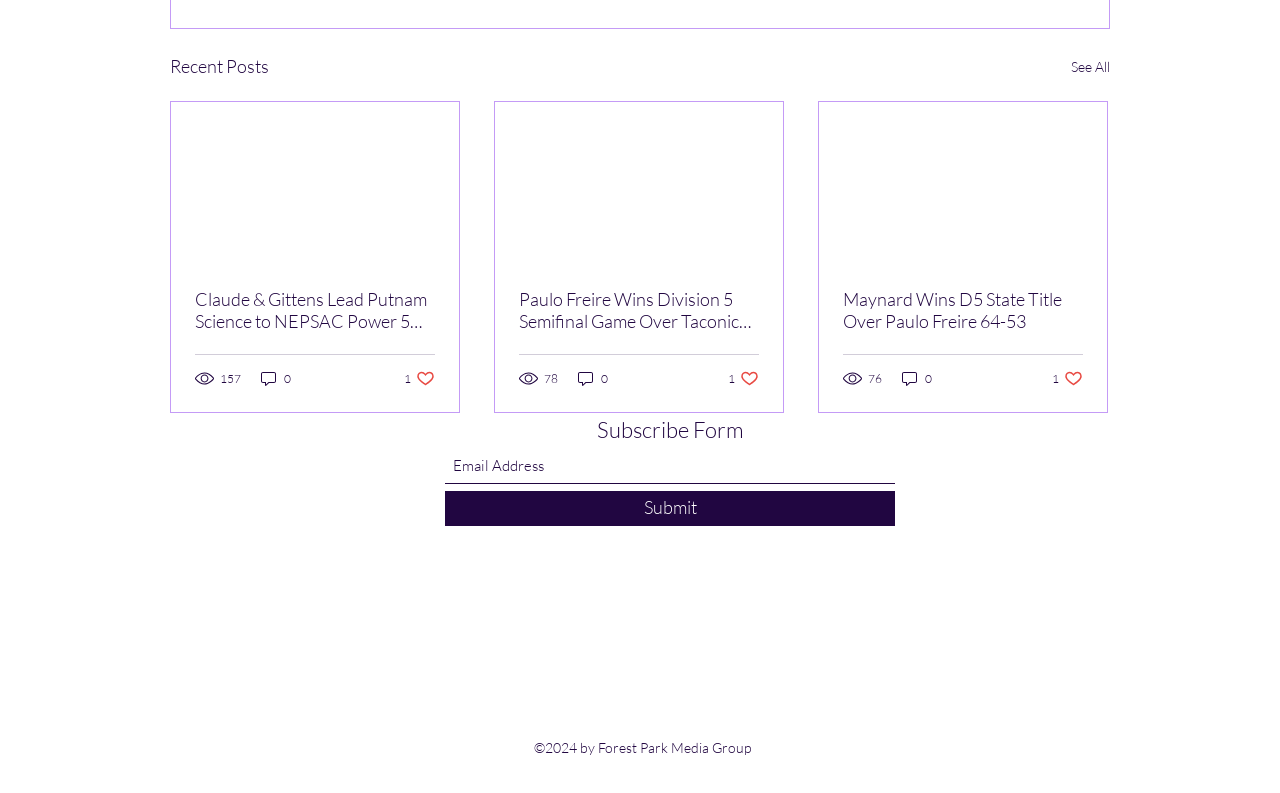Locate the bounding box coordinates of the area to click to fulfill this instruction: "Click on the 'See All' link". The bounding box should be presented as four float numbers between 0 and 1, in the order [left, top, right, bottom].

[0.837, 0.065, 0.867, 0.102]